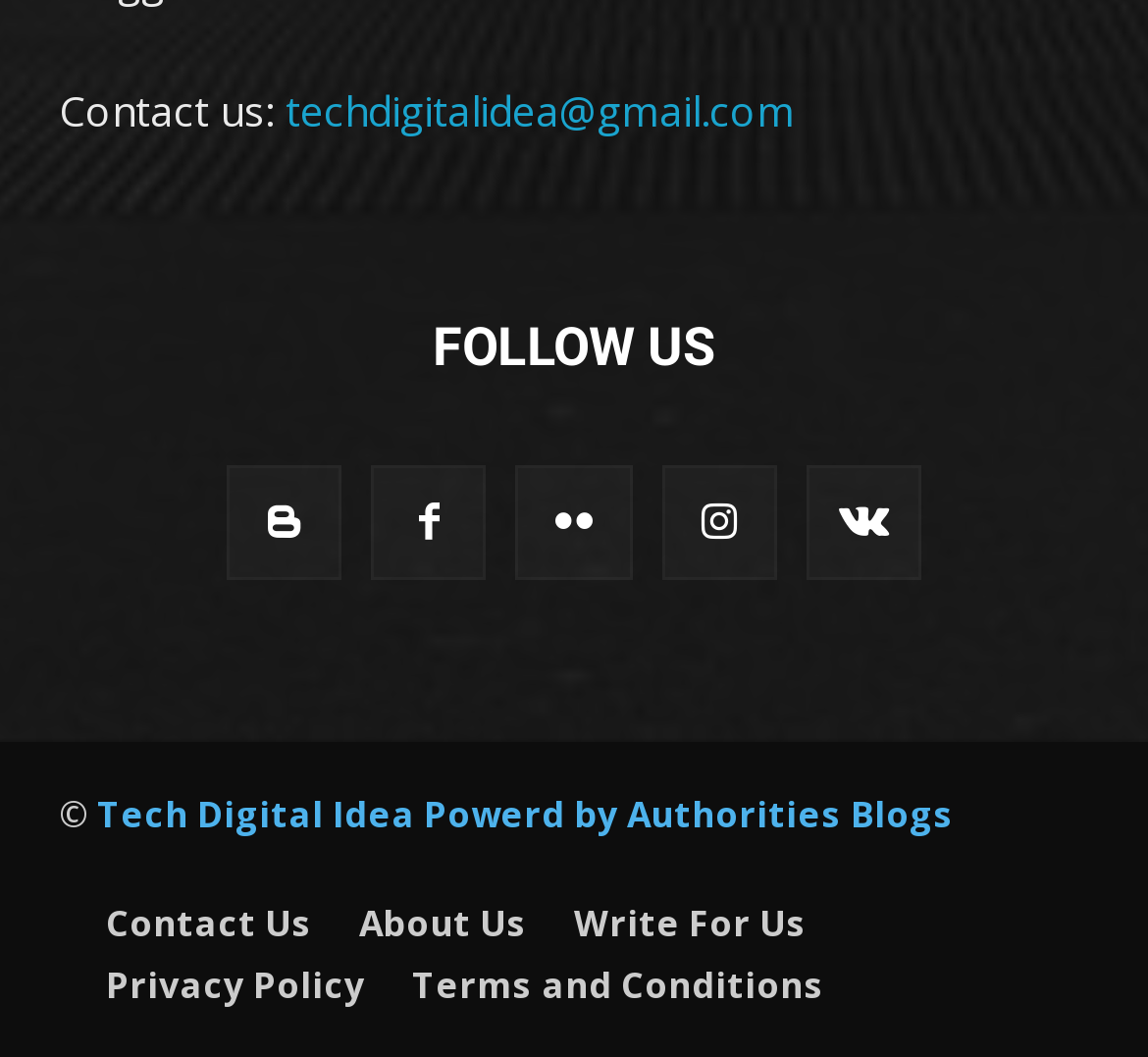Answer with a single word or phrase: 
How many social media links are there?

5